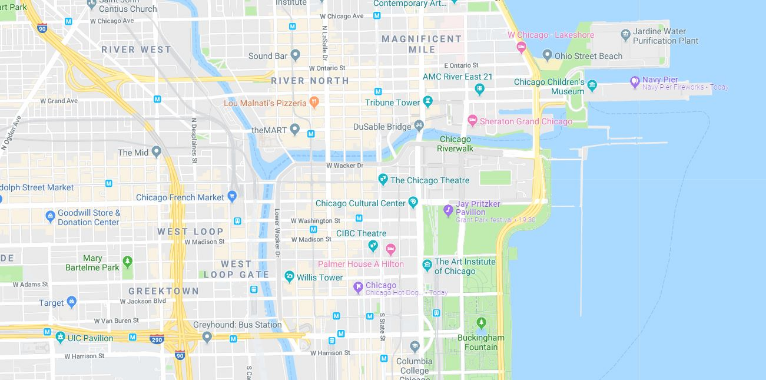Is the city's grid pattern emphasized in the map?
Look at the image and answer the question with a single word or phrase.

Yes